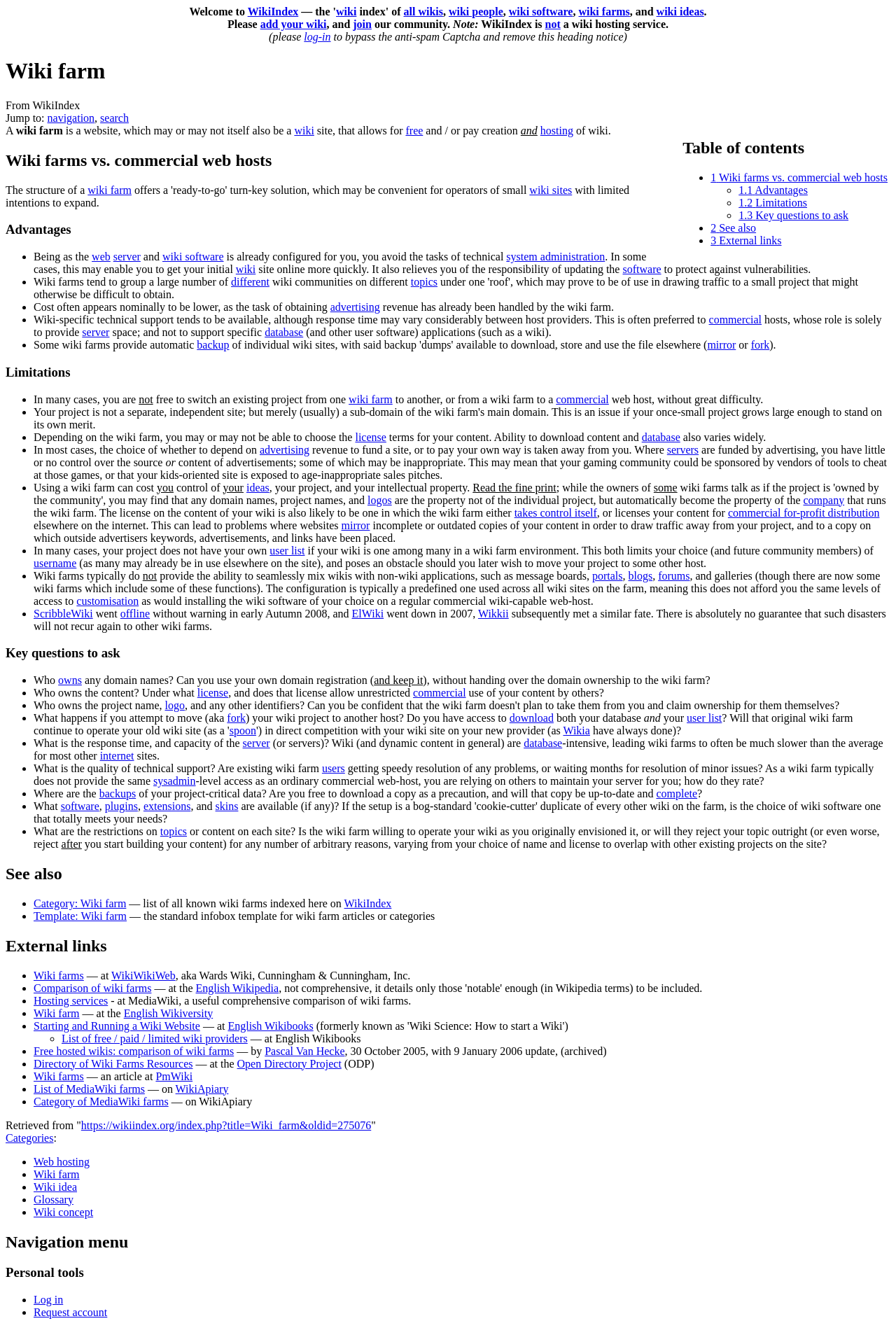Pinpoint the bounding box coordinates for the area that should be clicked to perform the following instruction: "learn about the advantages of wiki farms".

[0.006, 0.166, 0.994, 0.178]